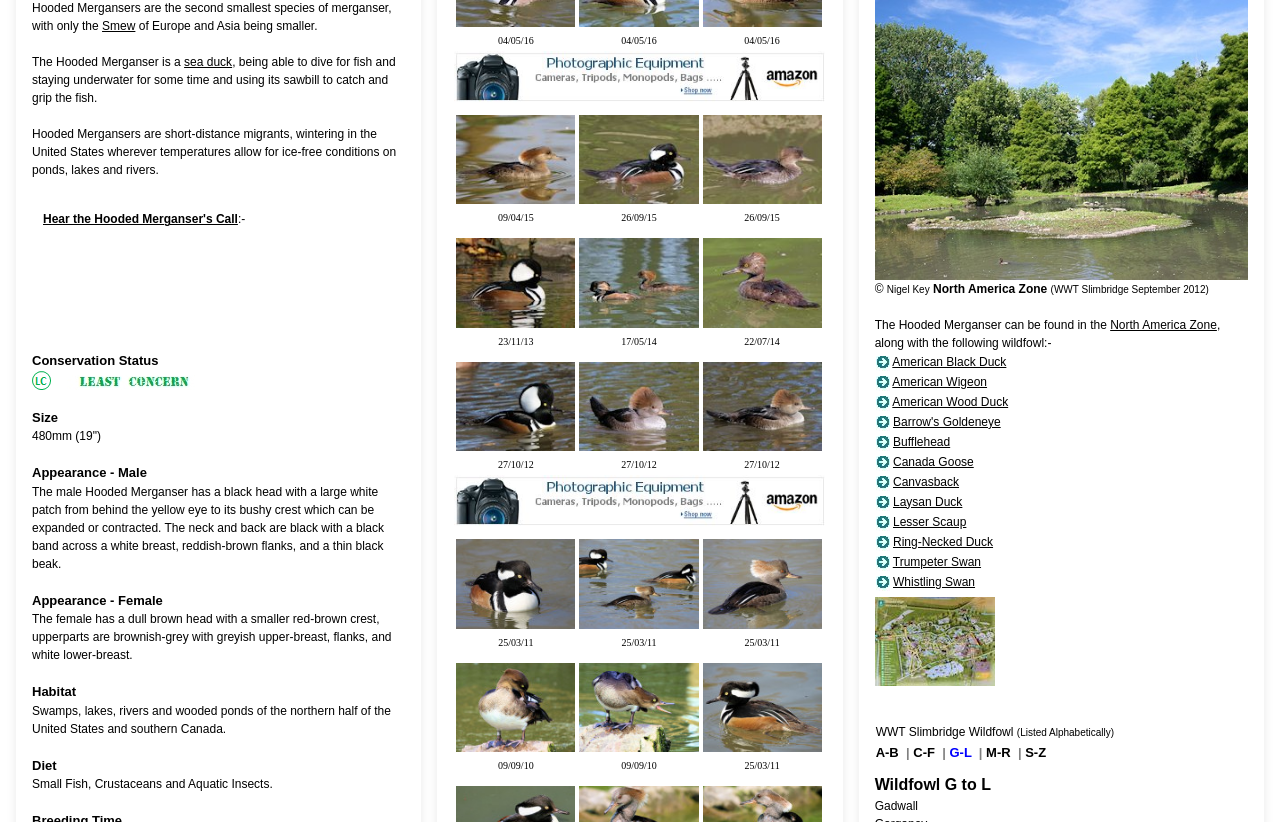Locate the bounding box coordinates of the UI element described by: "Whistling Swan". The bounding box coordinates should consist of four float numbers between 0 and 1, i.e., [left, top, right, bottom].

[0.698, 0.699, 0.762, 0.716]